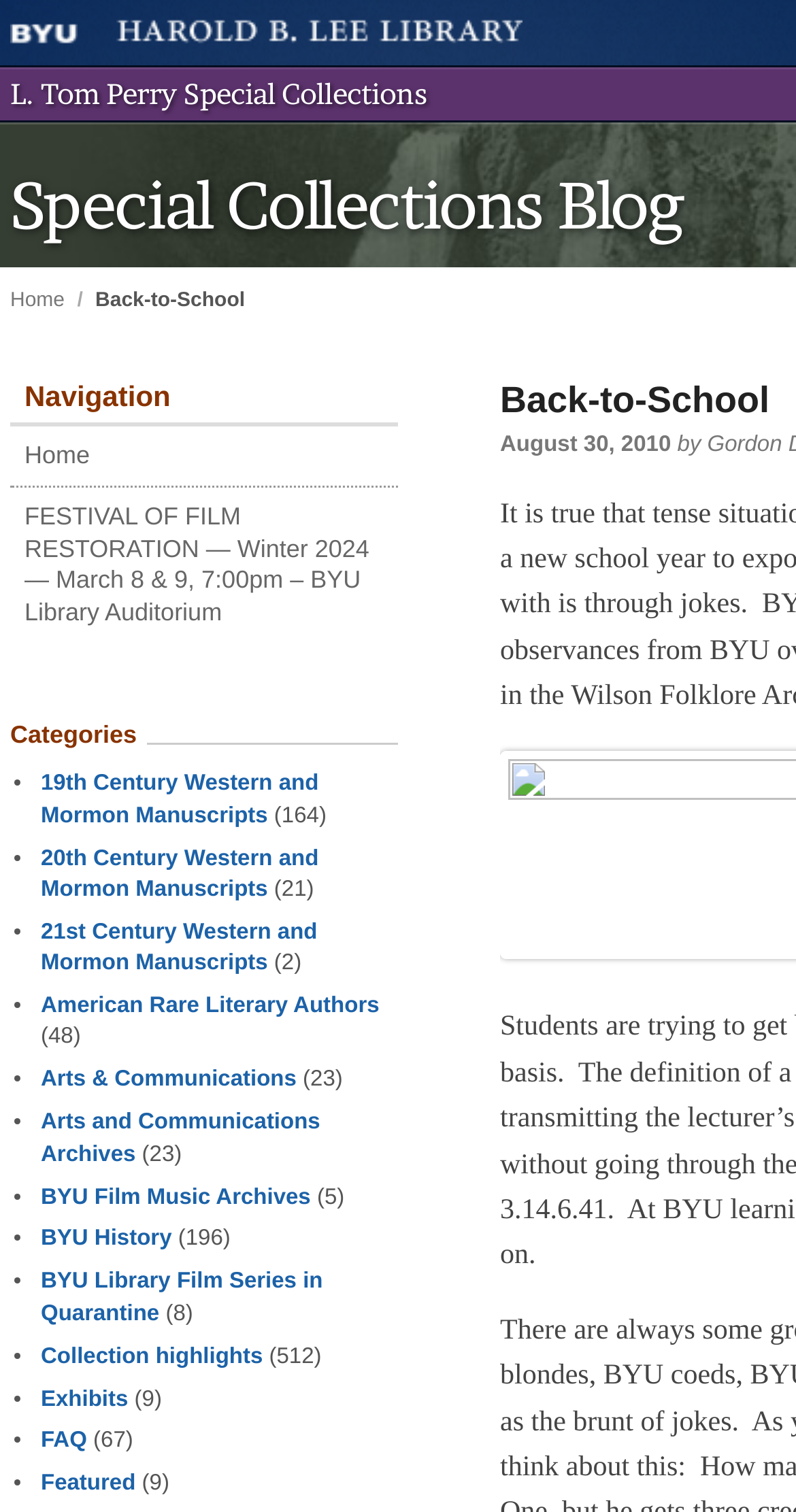What is the date of the latest article?
Using the visual information, respond with a single word or phrase.

August 30, 2010